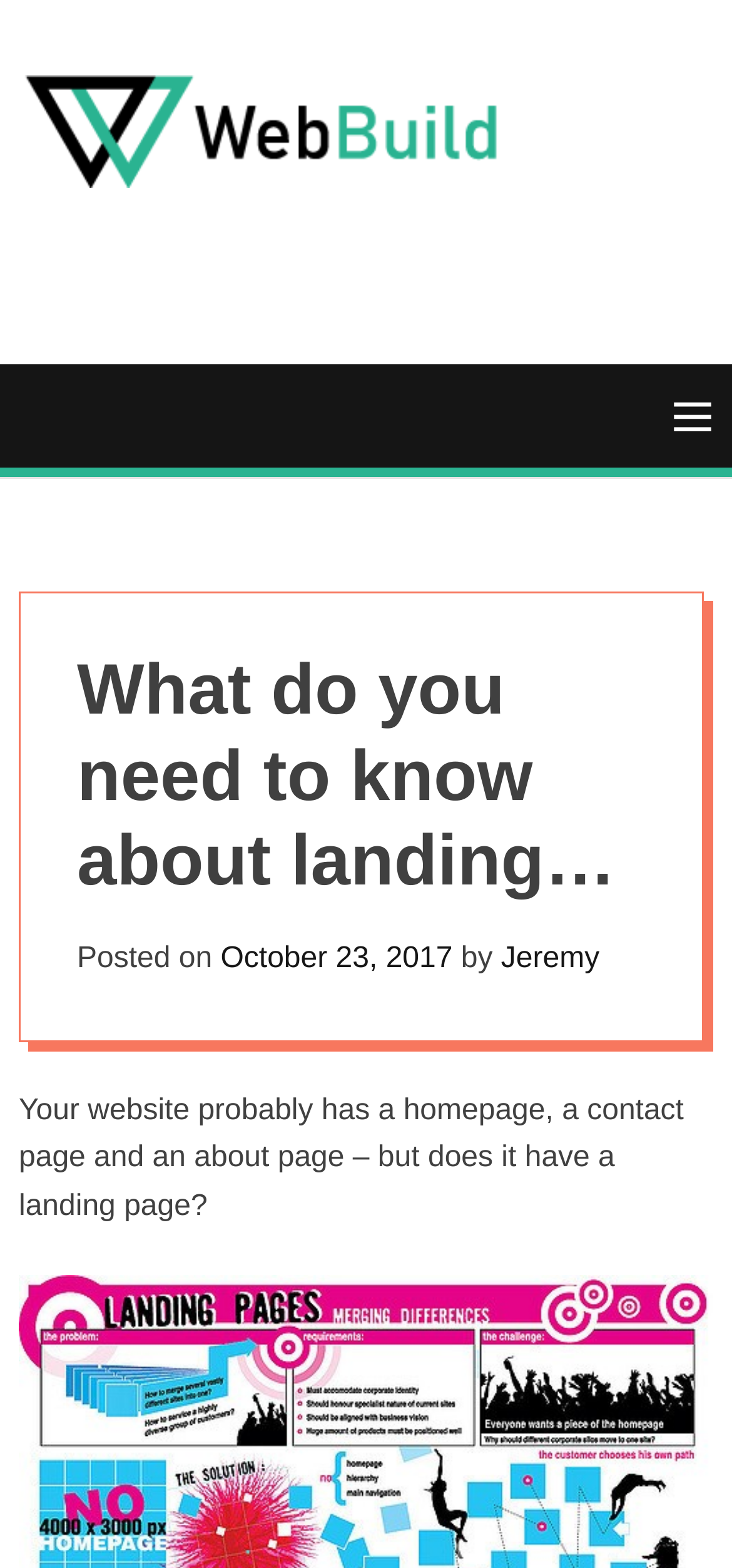Answer the following query concisely with a single word or phrase:
What is the name of the website?

Web Build